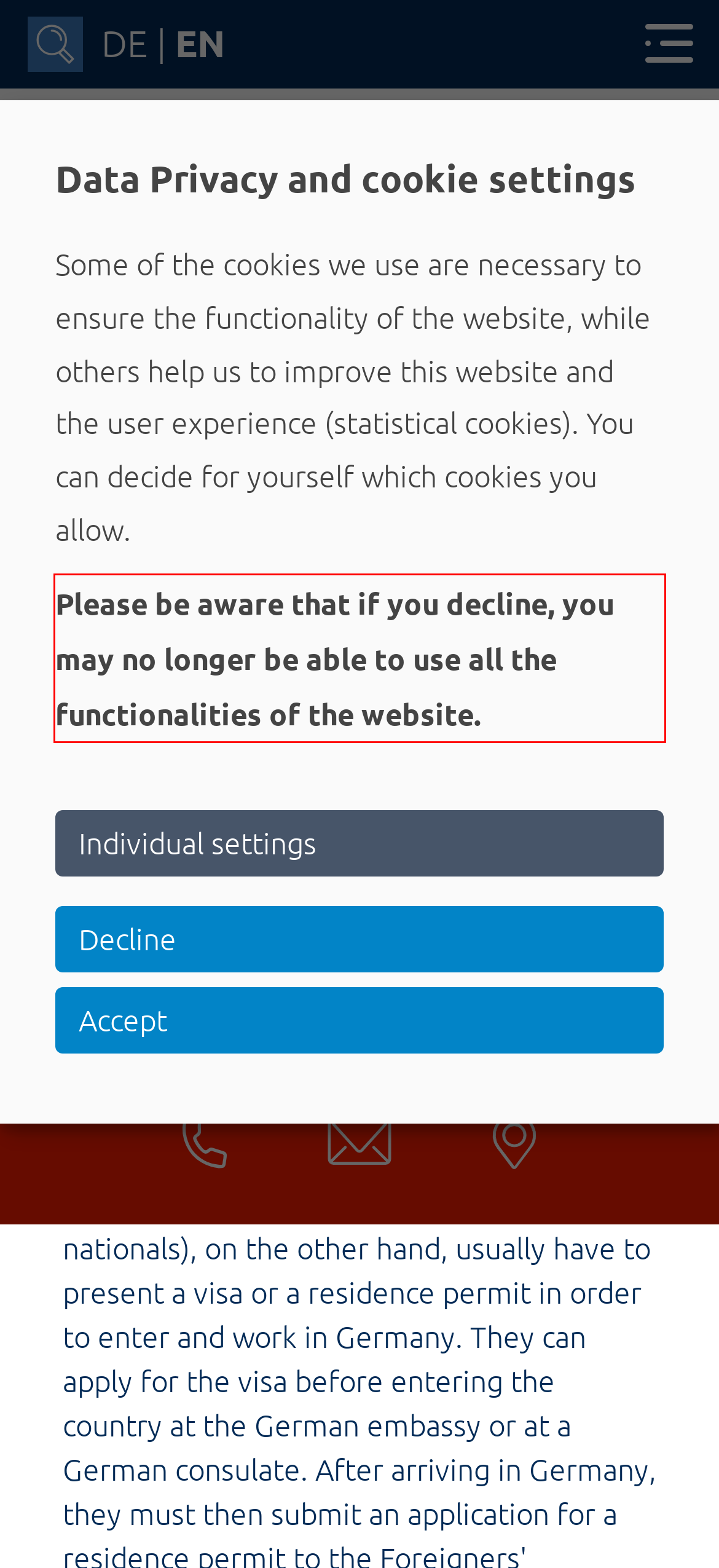The screenshot you have been given contains a UI element surrounded by a red rectangle. Use OCR to read and extract the text inside this red rectangle.

Please be aware that if you decline, you may no longer be able to use all the functionalities of the website.